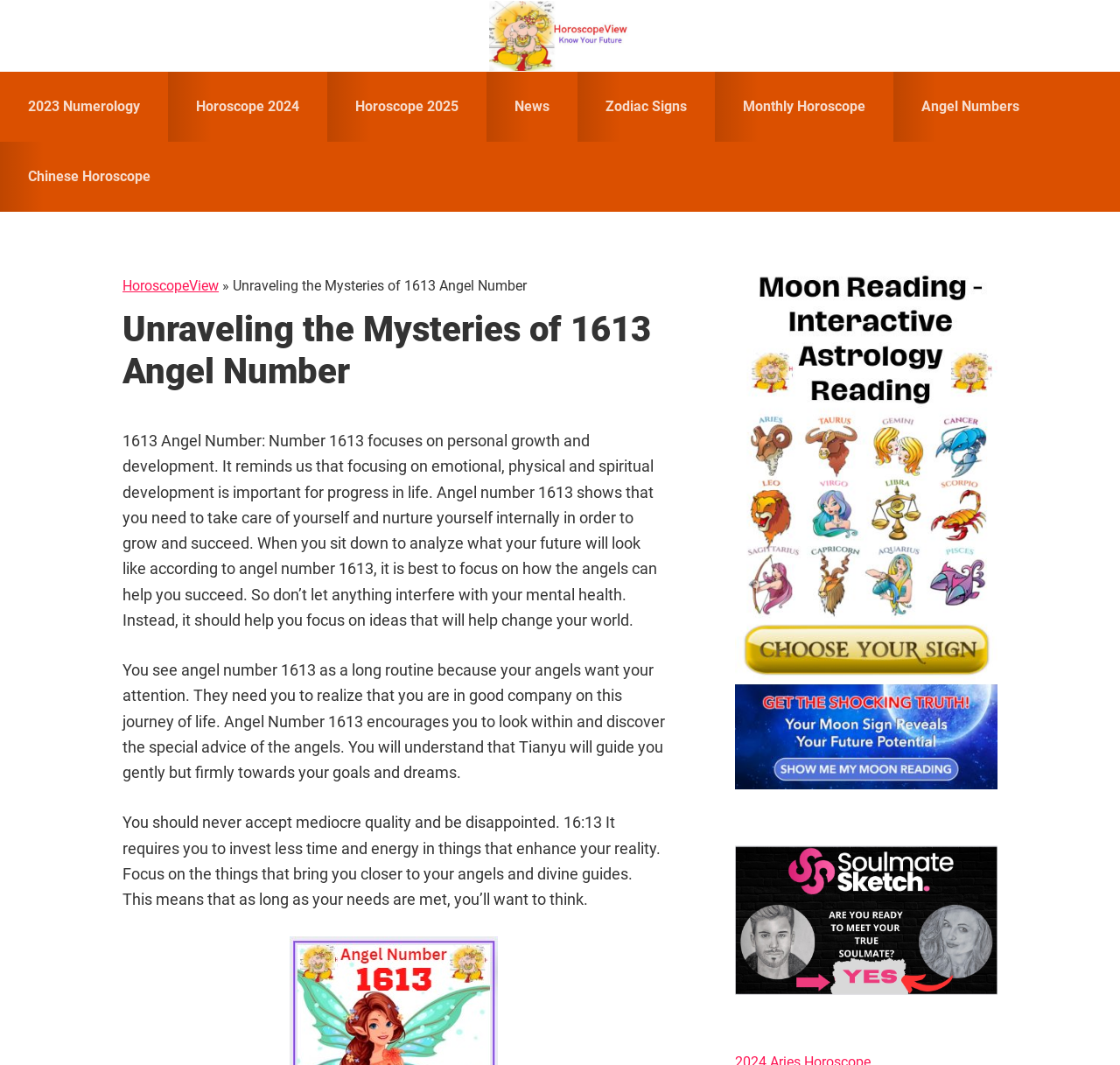Respond with a single word or phrase to the following question:
What is the main topic of this webpage?

Angel Number 1613